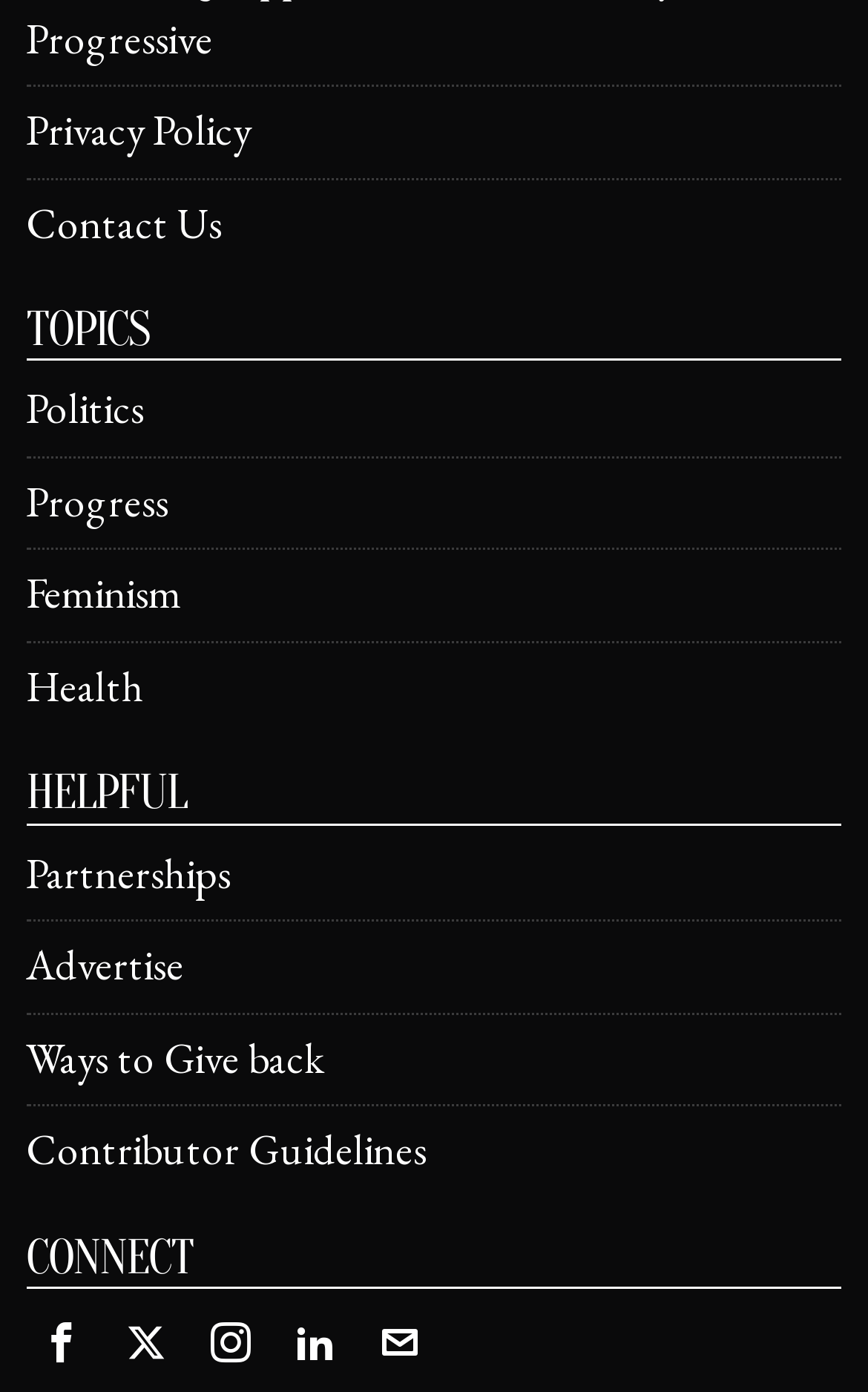Please specify the bounding box coordinates of the area that should be clicked to accomplish the following instruction: "Connect with Facebook". The coordinates should consist of four float numbers between 0 and 1, i.e., [left, top, right, bottom].

[0.03, 0.939, 0.112, 0.99]